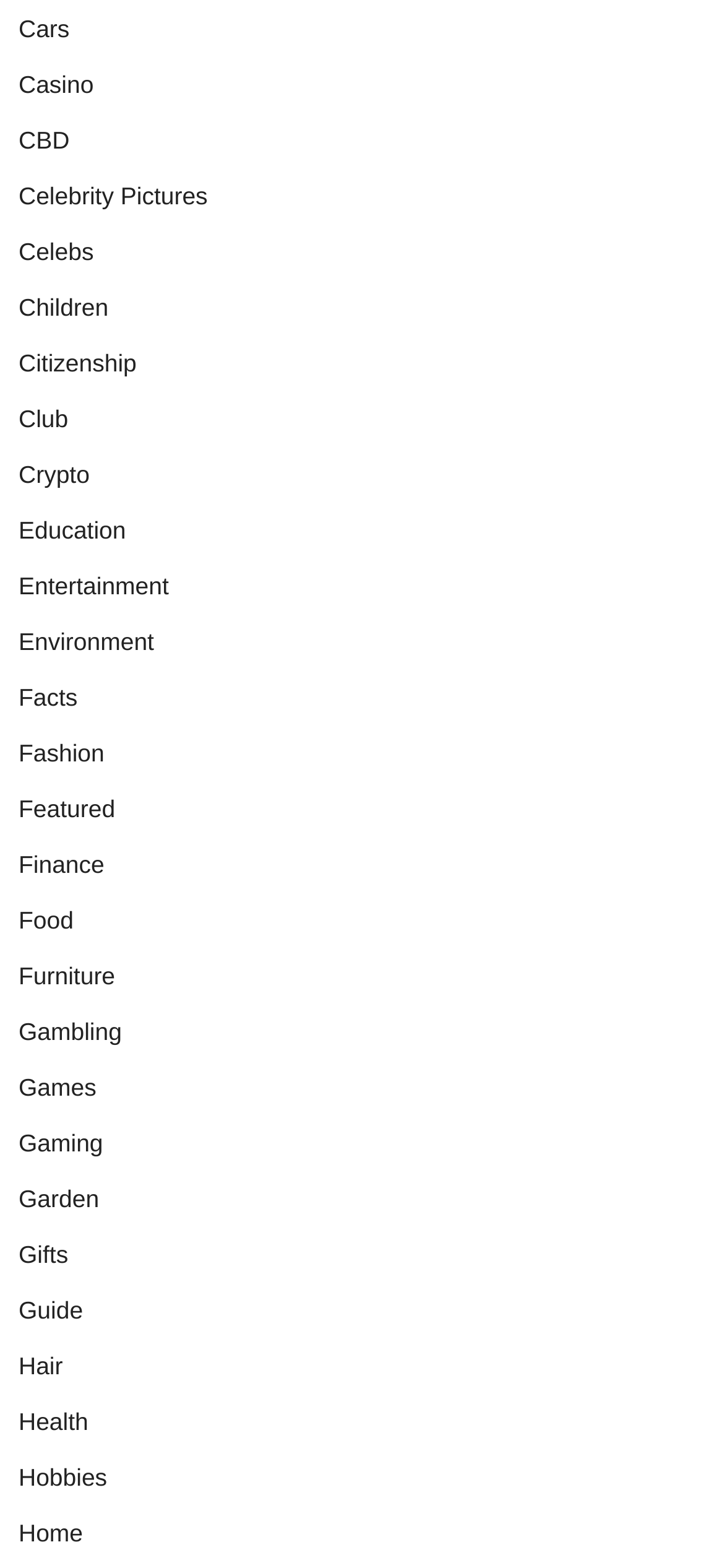Provide the bounding box coordinates for the UI element that is described by this text: "Crypto". The coordinates should be in the form of four float numbers between 0 and 1: [left, top, right, bottom].

[0.026, 0.293, 0.124, 0.311]